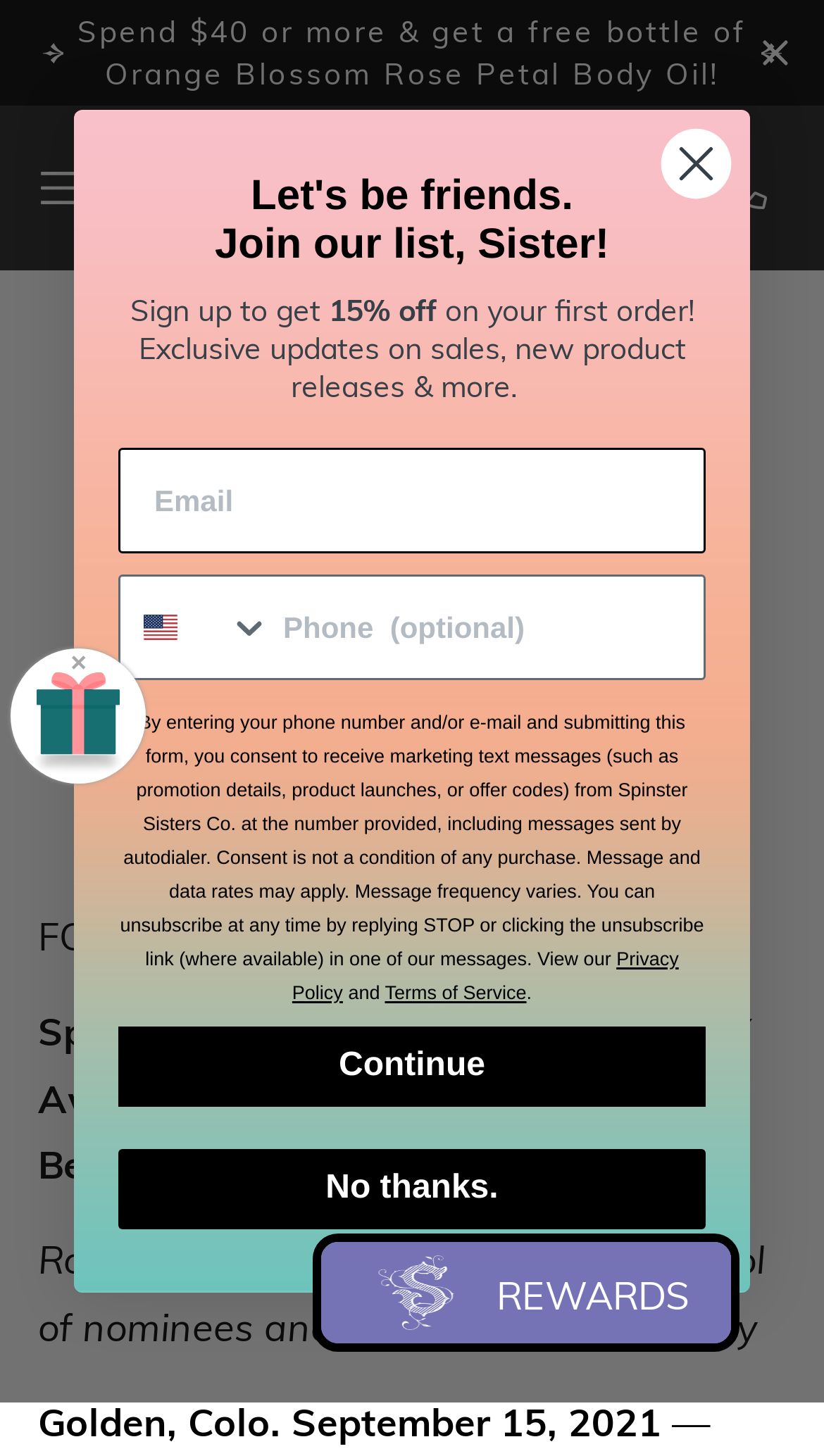Give the bounding box coordinates for this UI element: "No thanks.". The coordinates should be four float numbers between 0 and 1, arranged as [left, top, right, bottom].

[0.144, 0.789, 0.856, 0.844]